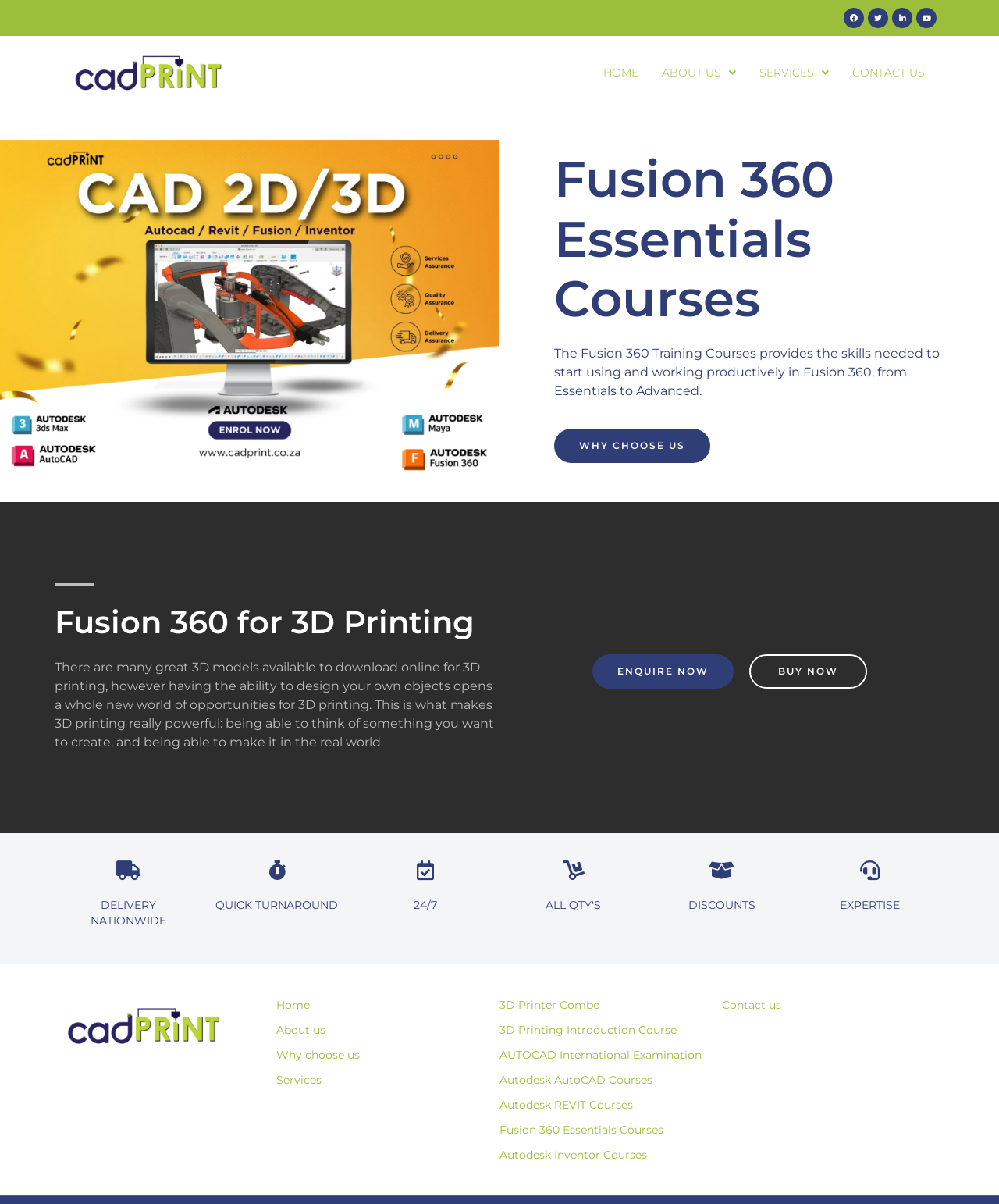Offer an extensive depiction of the webpage and its key elements.

The webpage is about Fusion 360 Essentials Courses provided by CADPRINT. At the top, there are four social media links: Facebook, Twitter, Linkedin, and Youtube, aligned horizontally. Below them, there is a navigation menu with links to HOME, ABOUT US, SERVICES, and CONTACT US.

The main content area is divided into two sections. The first section has a heading "Fusion 360 Essentials Courses" and a brief description of the training courses. There is also a link to "WHY CHOOSE US" and two call-to-action buttons, "ENQUIRE NOW" and "BUY NOW".

The second section has a heading "Fusion 360 for 3D Printing" and a paragraph explaining the benefits of designing 3D models for 3D printing. Below this, there are six headings highlighting the benefits of the service, including "DELIVERY NATIONWIDE", "QUICK TURNAROUND", "24/7", "ALL QTY'S", "DISCOUNTS", and "EXPERTISE".

At the bottom of the page, there is a list of links to various courses and services, including "Home", "About us", "Why choose us", "Services", and several Autodesk courses.